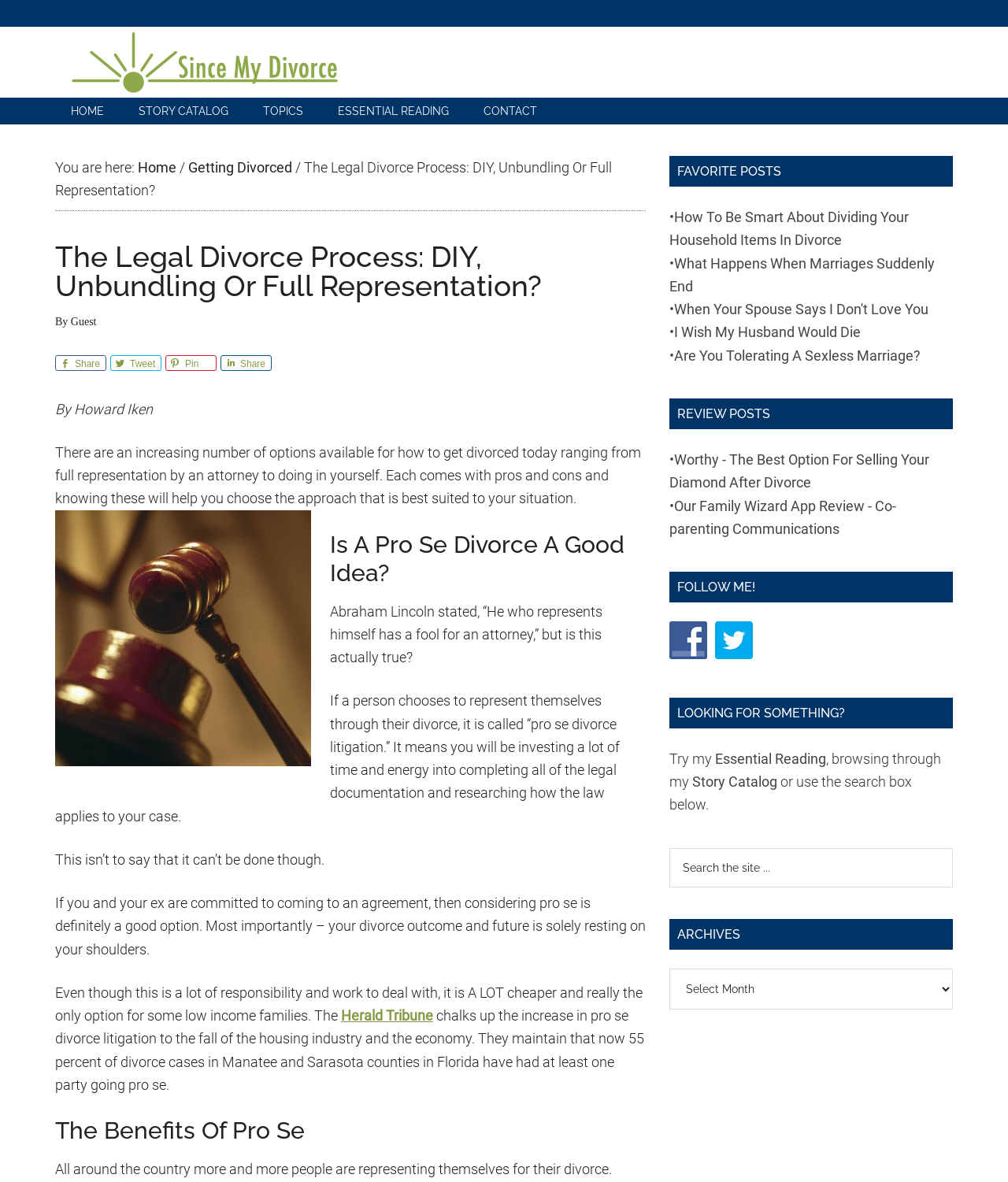Identify the bounding box coordinates for the UI element described by the following text: "Story Catalog". Provide the coordinates as four float numbers between 0 and 1, in the format [left, top, right, bottom].

[0.687, 0.654, 0.771, 0.668]